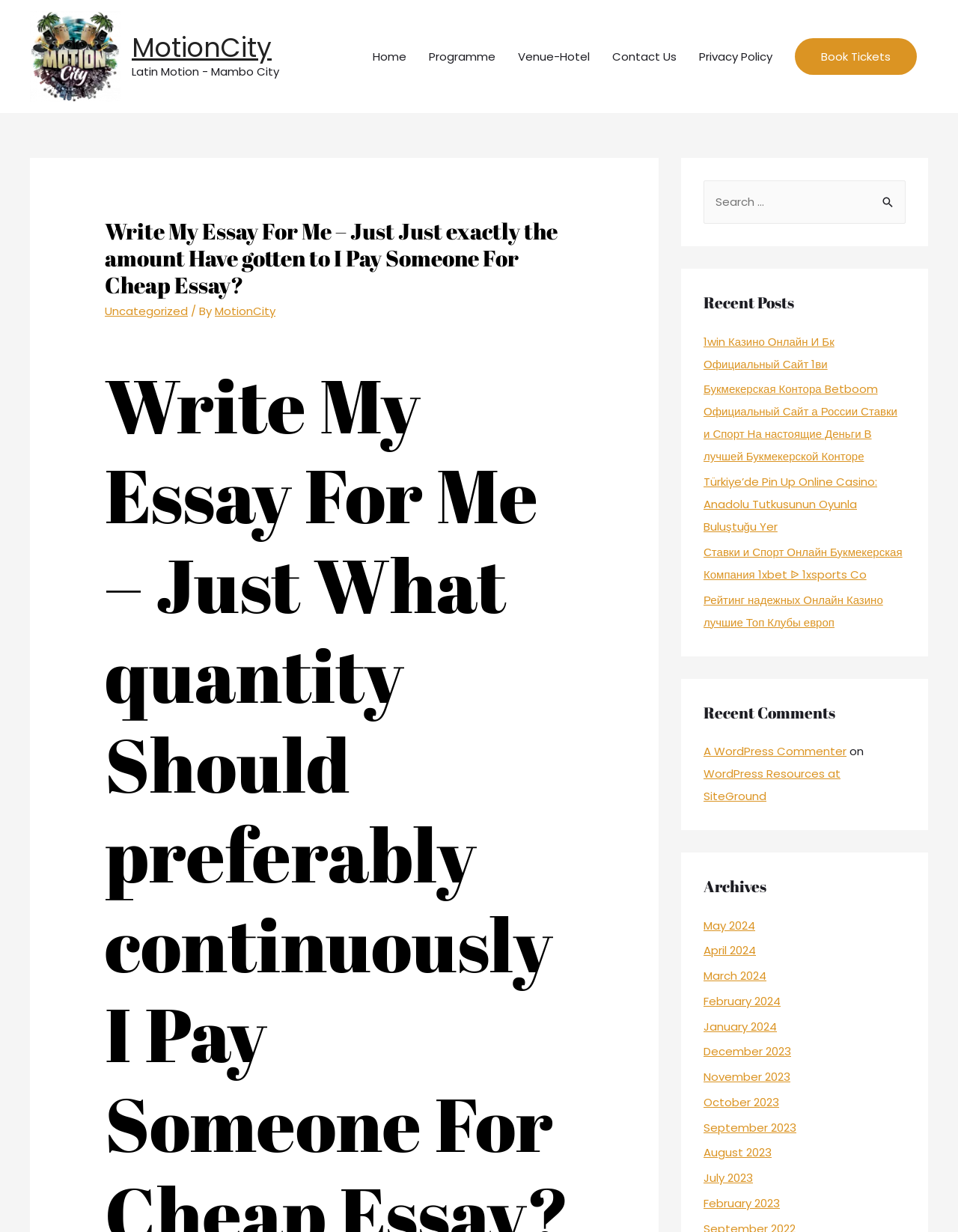What type of posts are listed under 'Recent Posts'?
Please describe in detail the information shown in the image to answer the question.

The links listed under 'Recent Posts' have titles related to online casinos and sports, such as '1win Казино Онлайн И Бк Официальный Сайт 1ви' and 'Букмекерская Контора Betboom Официальный Сайт а России Ставки и Спорт На настоящие Деньги В лучшей Букмекерской Конторе'. This suggests that the website publishes posts related to online casinos and sports.